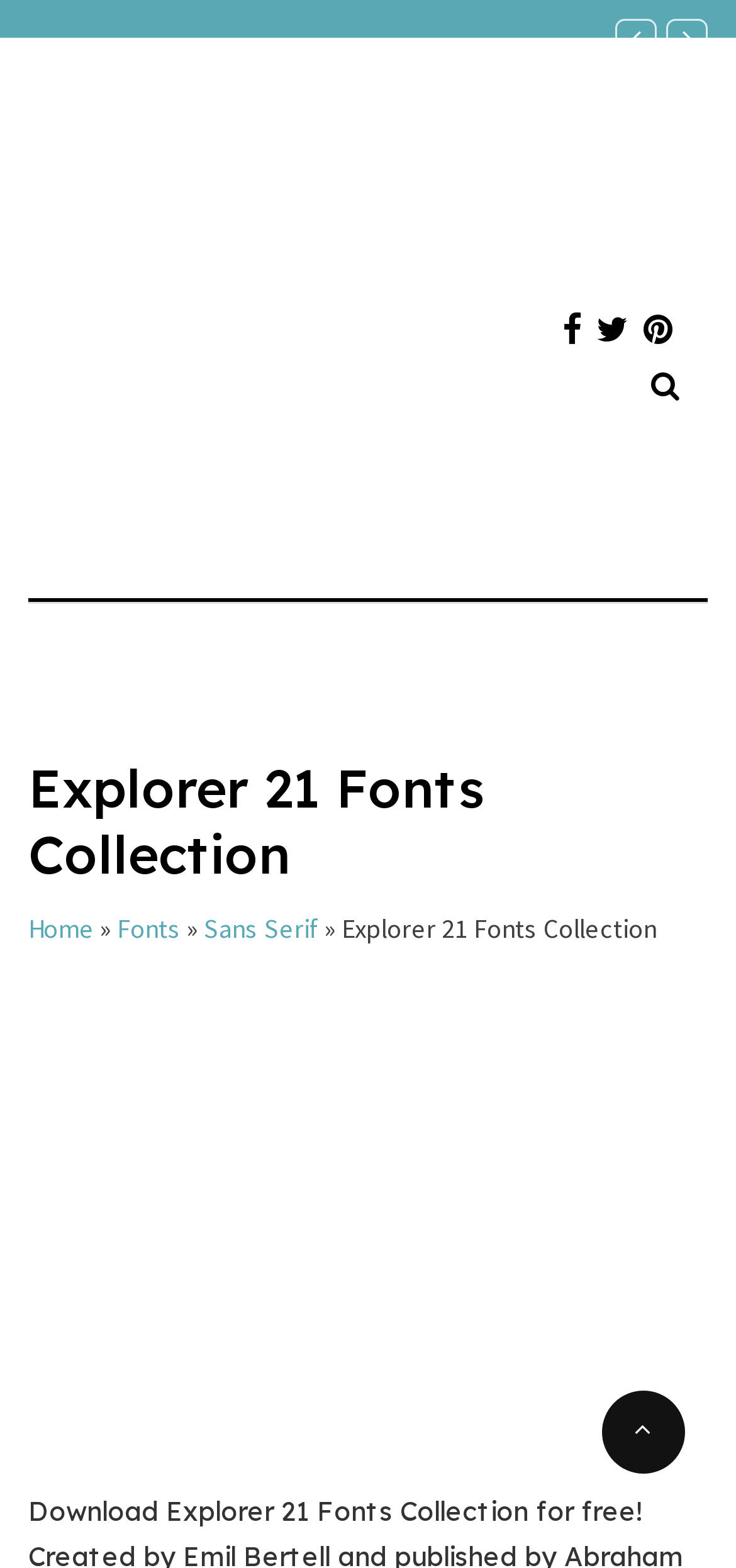Locate the bounding box coordinates of the UI element described by: "aria-label="Search toggle"". The bounding box coordinates should consist of four float numbers between 0 and 1, i.e., [left, top, right, bottom].

[0.885, 0.234, 0.923, 0.258]